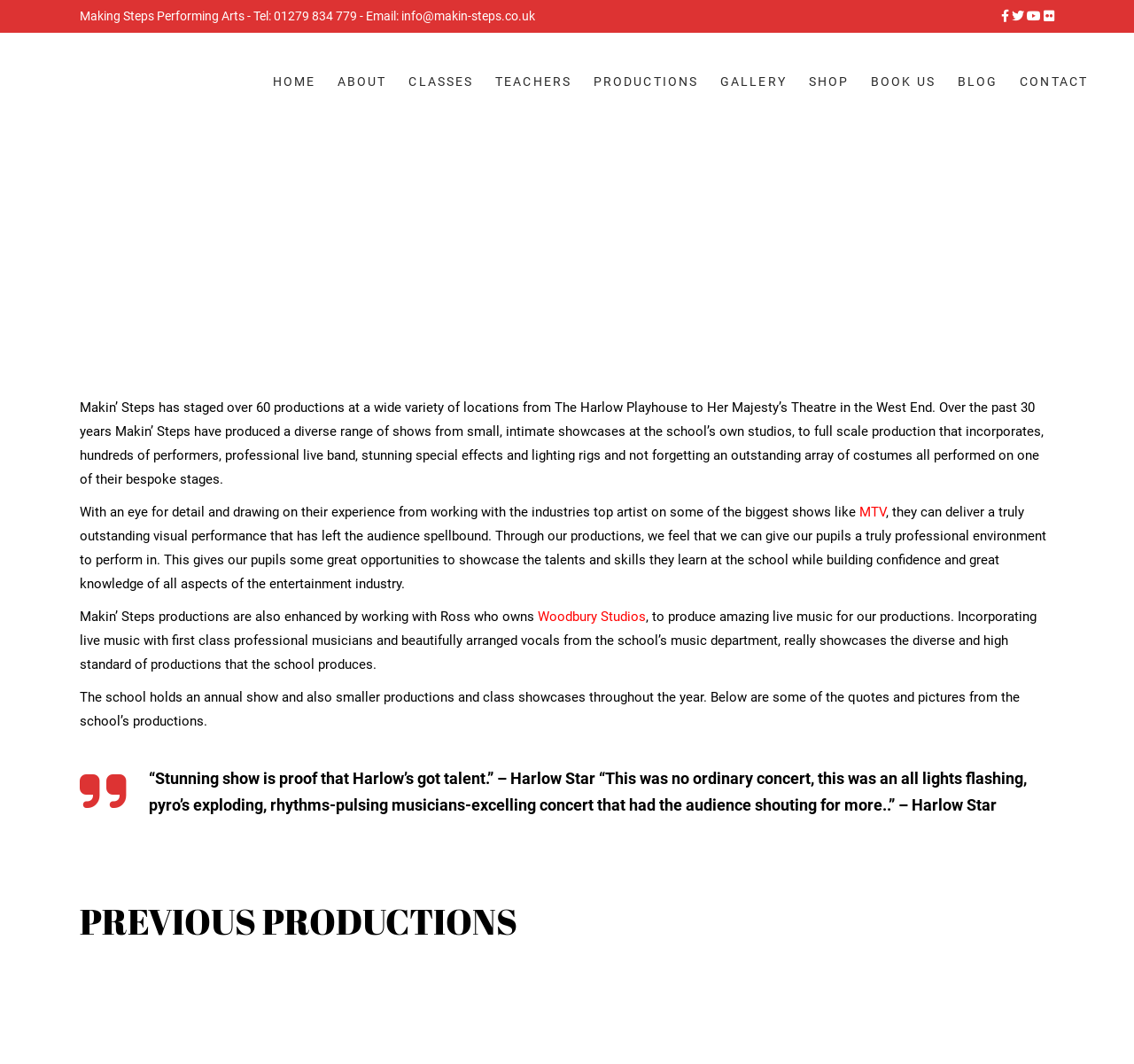Please identify the bounding box coordinates of the element on the webpage that should be clicked to follow this instruction: "View the slideshow". The bounding box coordinates should be given as four float numbers between 0 and 1, formatted as [left, top, right, bottom].

None